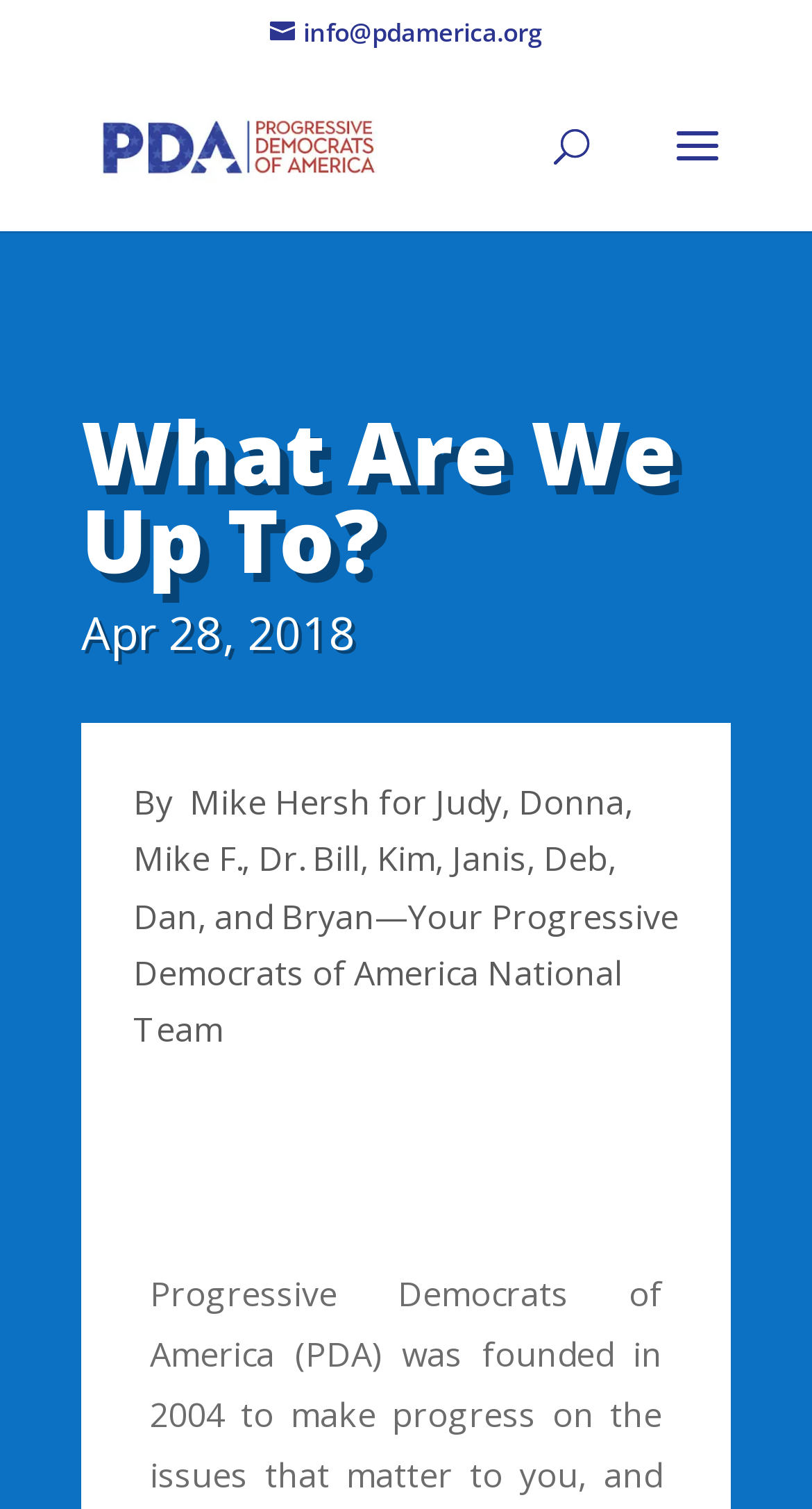Generate an in-depth caption that captures all aspects of the webpage.

The webpage is about Progressive Democrats of America, with a title "What Are We Up To?" at the top. Below the title, there is a link to the organization's email address, "info@pdamerica.org", positioned near the top-left corner of the page. Next to it, there is a link to the organization's name, "Progressive Democrats of America", accompanied by an image with the same name, situated near the top-center of the page.

On the right side of the page, there is a search box with a label "Search for:", allowing users to search for content on the website. 

The main content of the page starts with a heading "What Are We Up To?" followed by a date "Apr 28, 2018" and a paragraph of text written by Mike Hersh, addressed to several individuals, including Judy, Donna, Mike F., Dr. Bill, Kim, Janis, Deb, Dan, and Bryan, who are part of the Progressive Democrats of America National Team.

Below this text, there is another heading "Support PDA & Tulsi Gabbard" with a link to support the organization and Tulsi Gabbard, positioned near the bottom-center of the page.